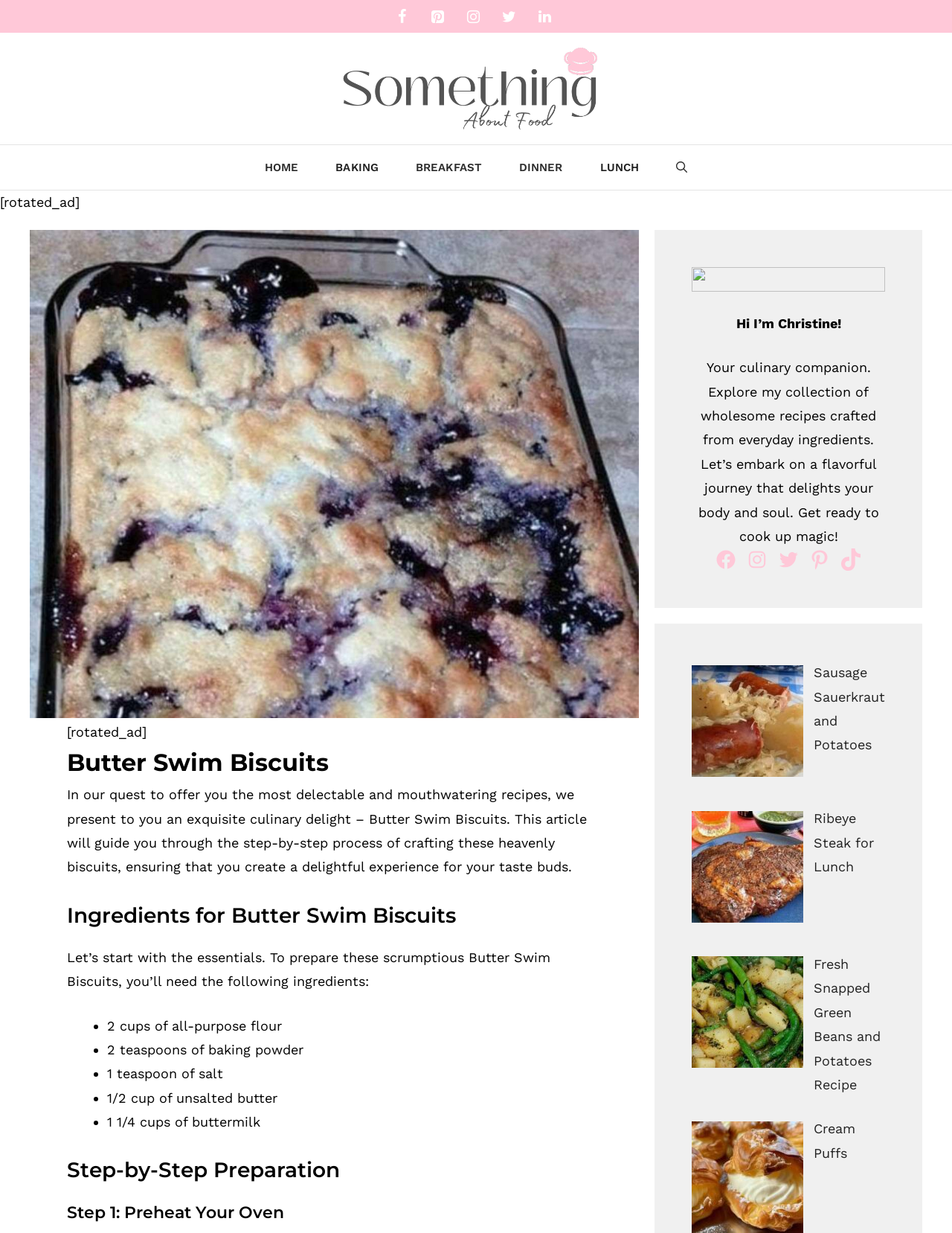Please provide a brief answer to the following inquiry using a single word or phrase:
What is the purpose of the website?

Sharing recipes